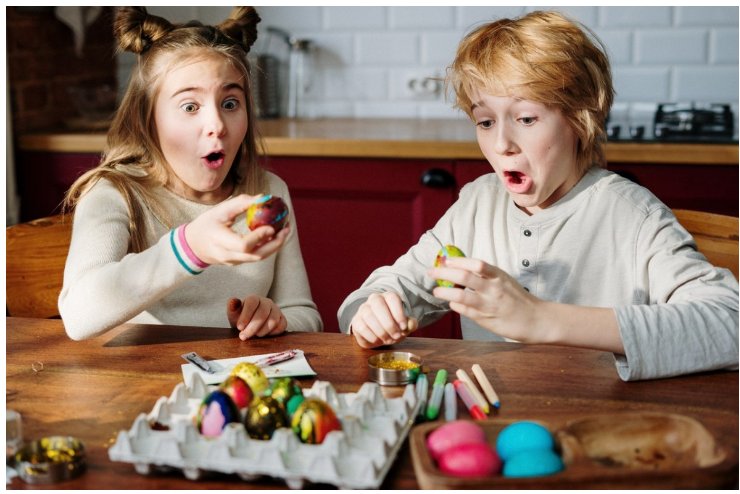Provide a comprehensive description of the image.

In a vibrant and joyful scene, two children are engrossed in the exciting activity of painting eggs. The girl on the left, with her hair styled in playful buns, holds a freshly painted egg in awe, her wide eyes expressing delight and surprise. Beside her, the boy with tousled blonde hair mirrors her excitement, examining his own colorful creation with an open mouth, as if in disbelief at its beauty. 

The table is scattered with art supplies, including brushes and colorful paints, while a cardboard egg tray showcases a variety of beautifully decorated eggs. A cozy kitchen background adds warmth to the scene, enhancing the atmosphere of creativity and festive fun. This image perfectly captures a moment of childhood joy and artistic exploration during egg painting, a cherished tradition often associated with holidays.